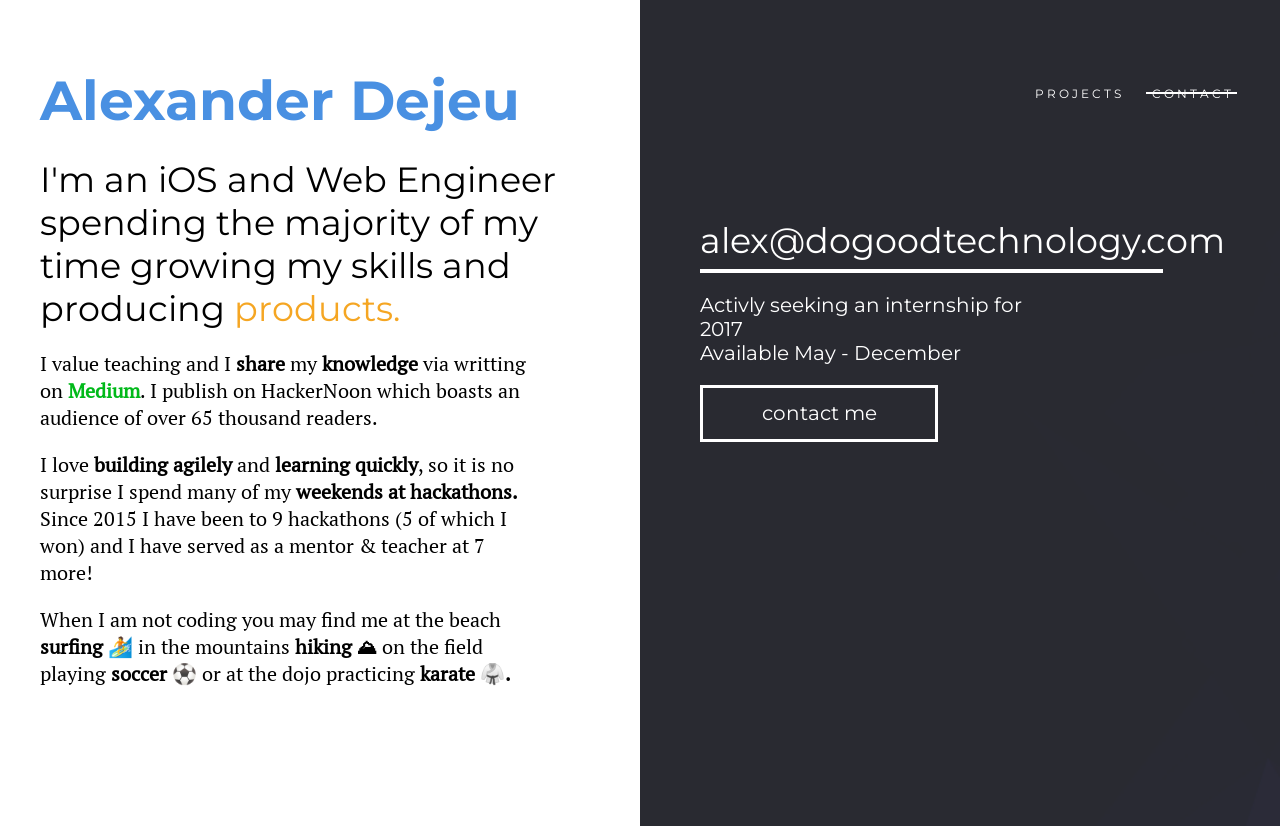Where does the author publish?
Using the image, provide a concise answer in one word or a short phrase.

Medium and HackerNoon